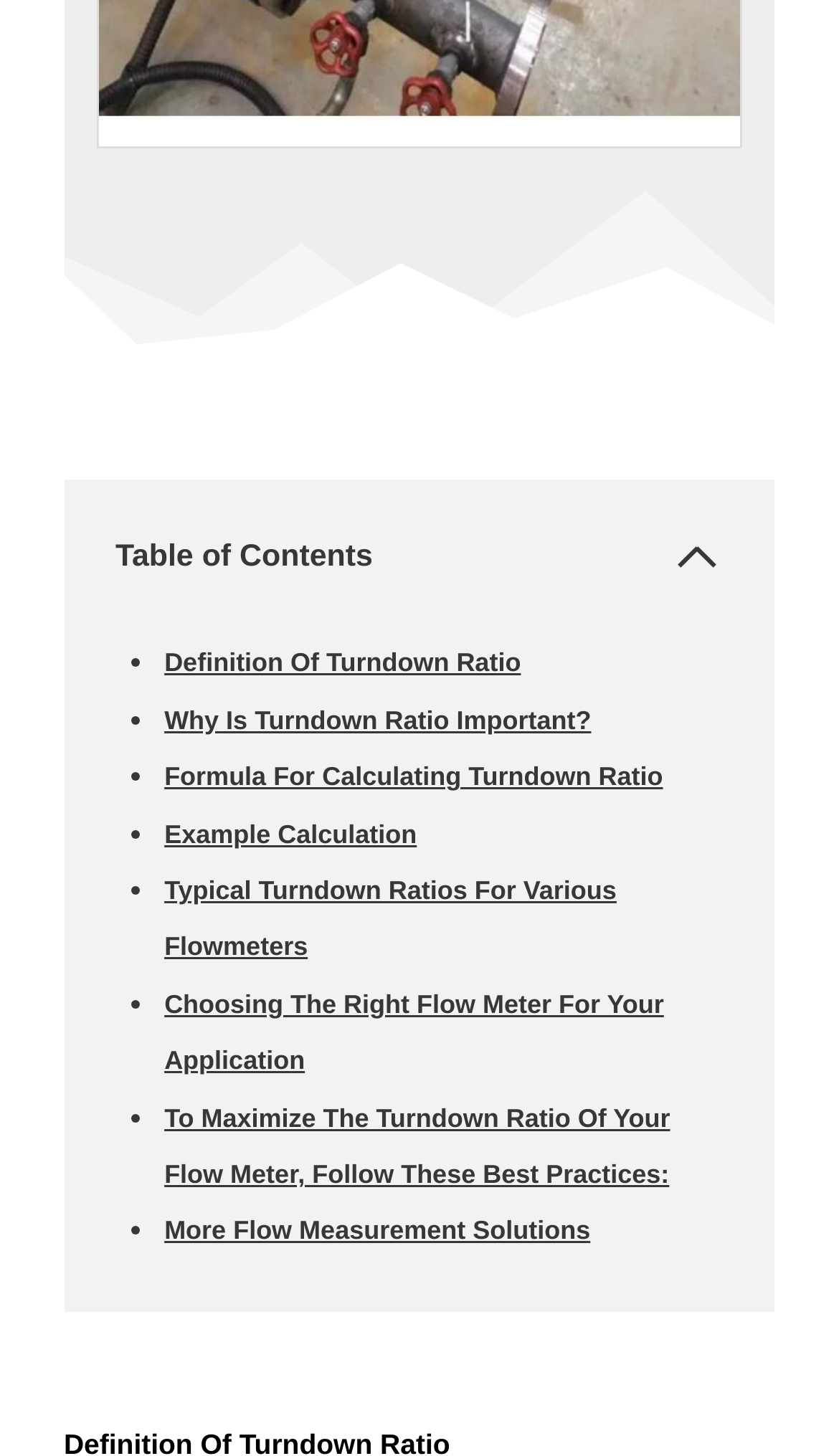Give a one-word or short phrase answer to the question: 
How many links are in the Table of Contents?

9